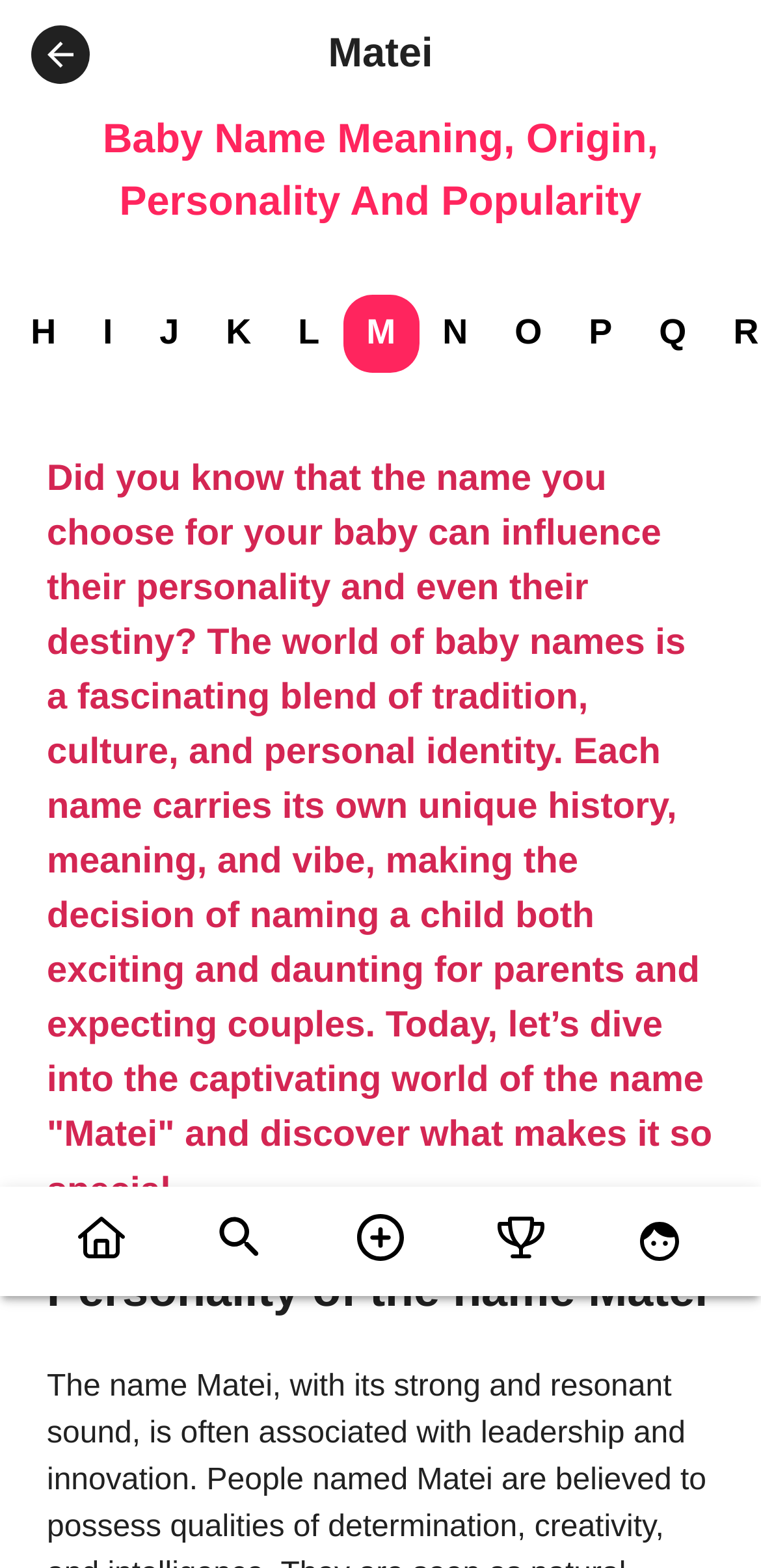Could you indicate the bounding box coordinates of the region to click in order to complete this instruction: "sign in".

[0.775, 0.757, 0.959, 0.827]